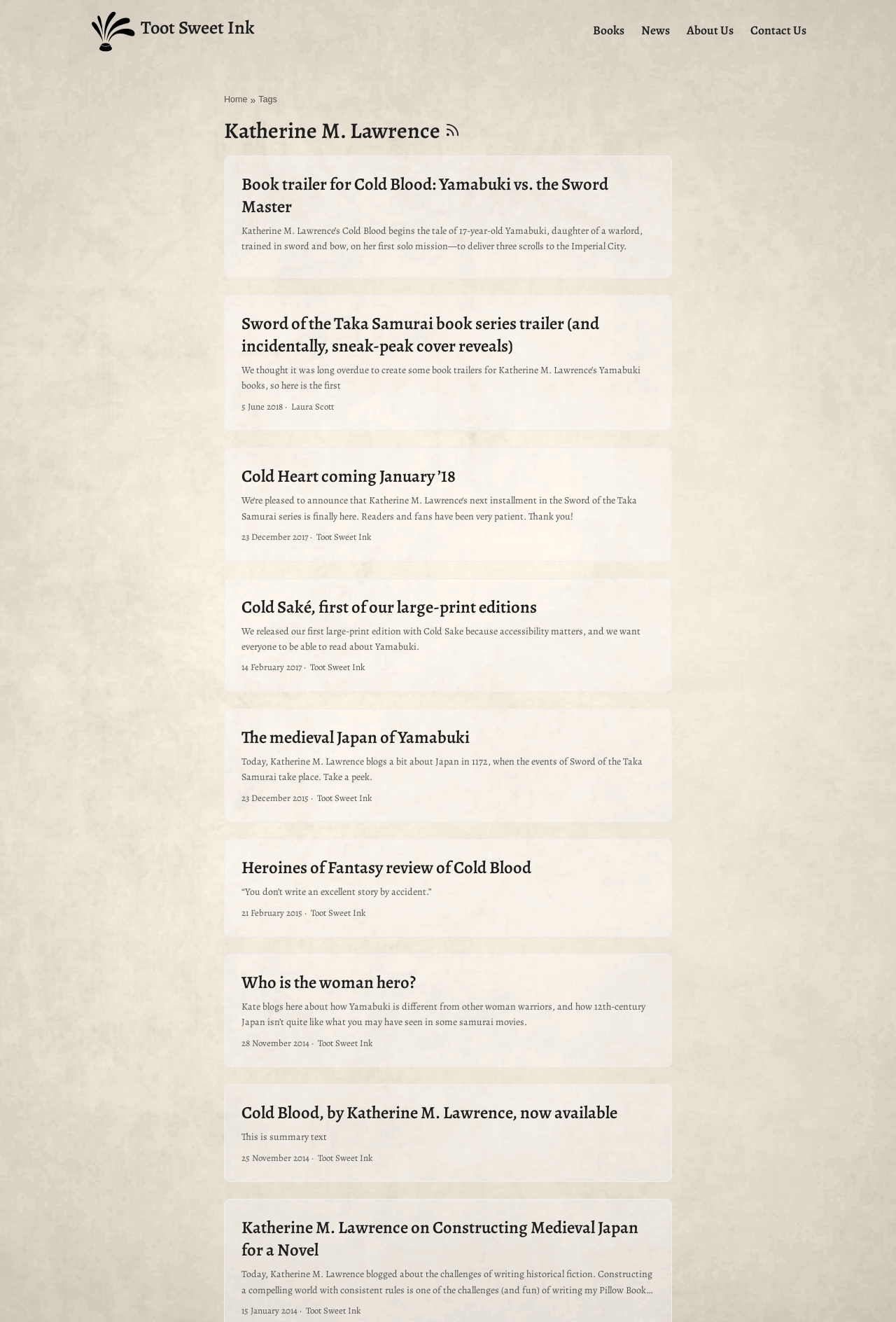Please find the bounding box coordinates of the element that you should click to achieve the following instruction: "Click the 'Home' link". The coordinates should be presented as four float numbers between 0 and 1: [left, top, right, bottom].

[0.25, 0.07, 0.276, 0.082]